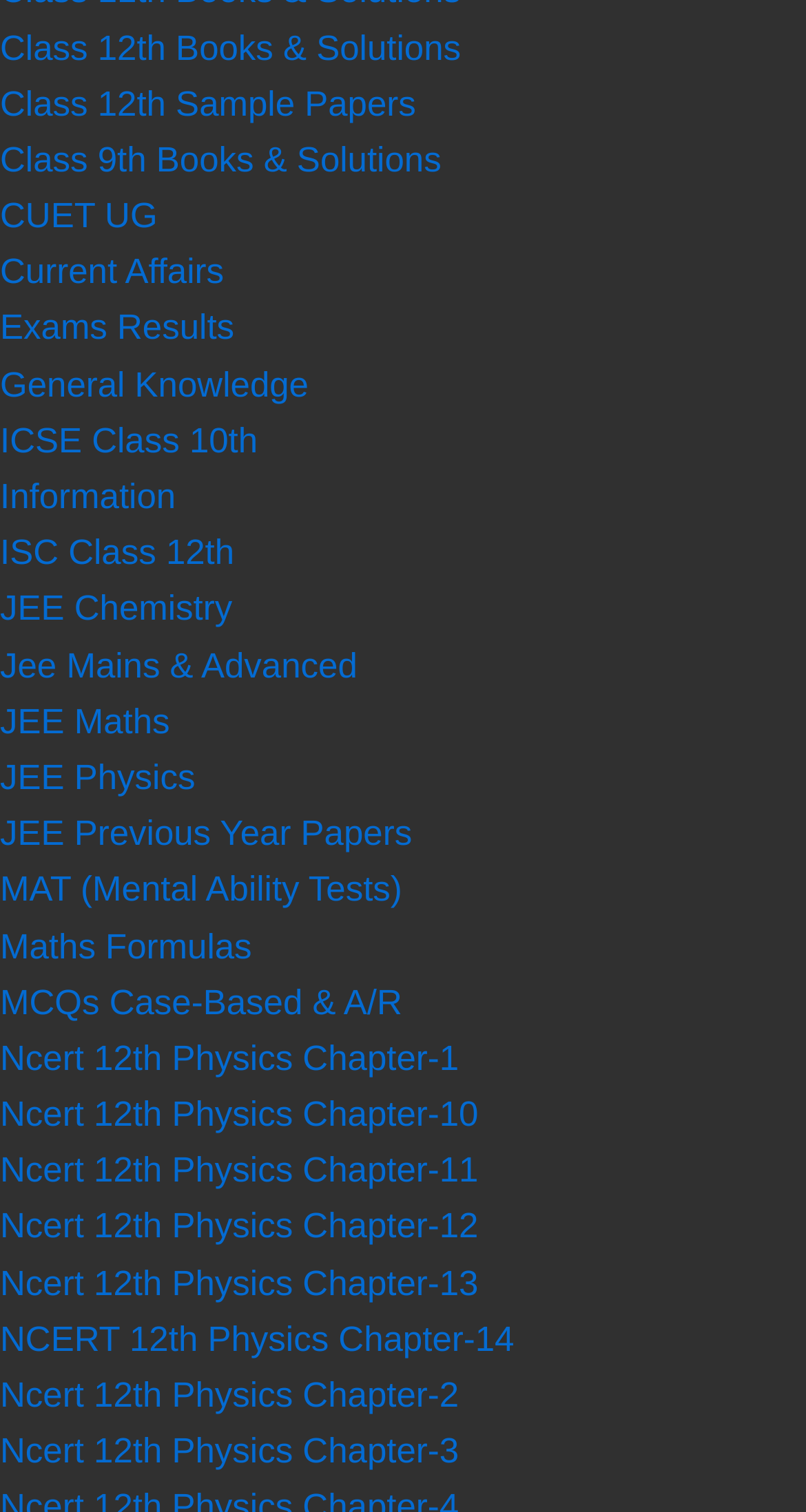Please determine the bounding box coordinates of the element's region to click in order to carry out the following instruction: "View Class 12th Books & Solutions". The coordinates should be four float numbers between 0 and 1, i.e., [left, top, right, bottom].

[0.0, 0.019, 0.572, 0.044]